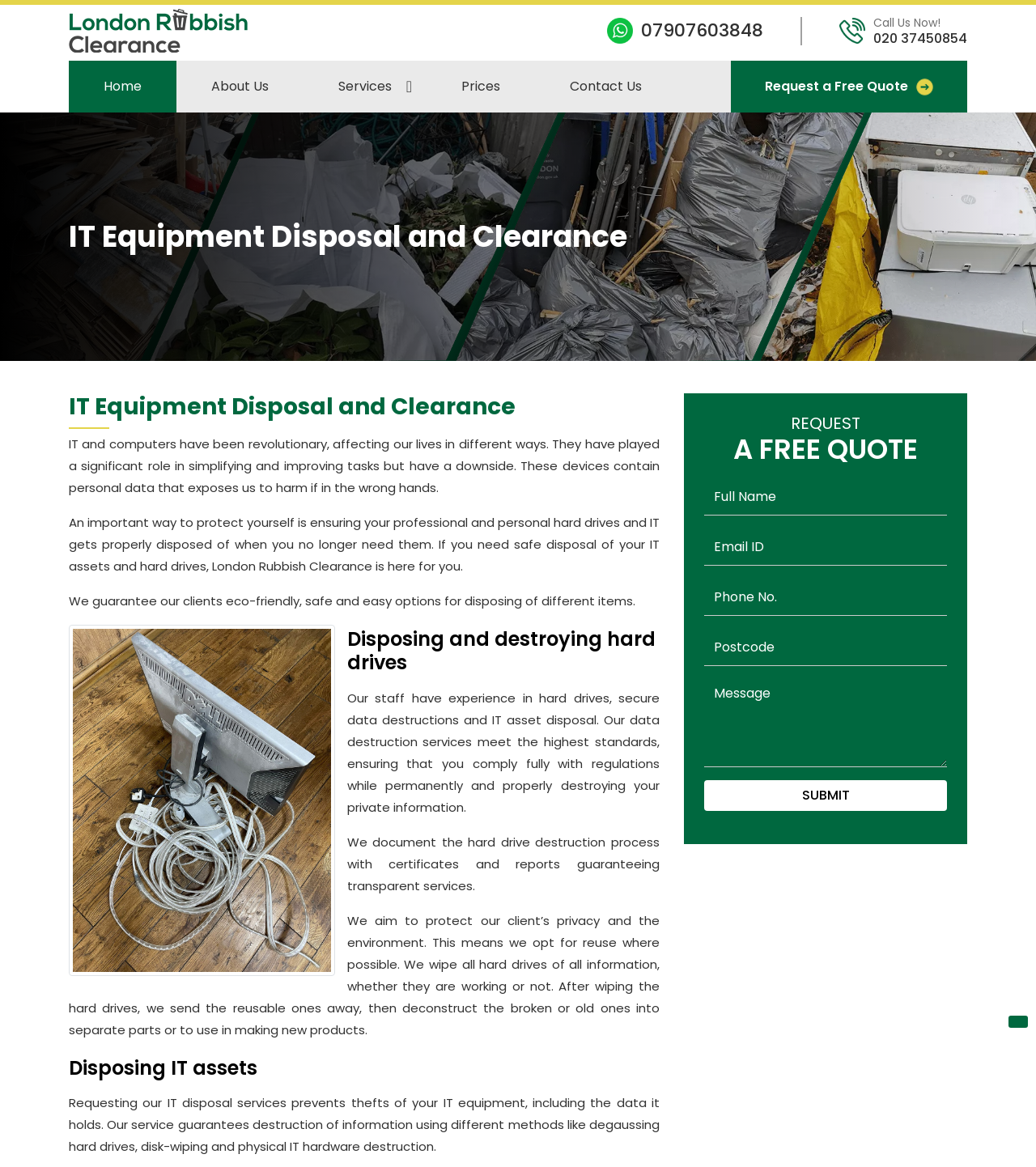Specify the bounding box coordinates of the area to click in order to follow the given instruction: "Click the 'SUBMIT' button."

[0.68, 0.669, 0.914, 0.695]